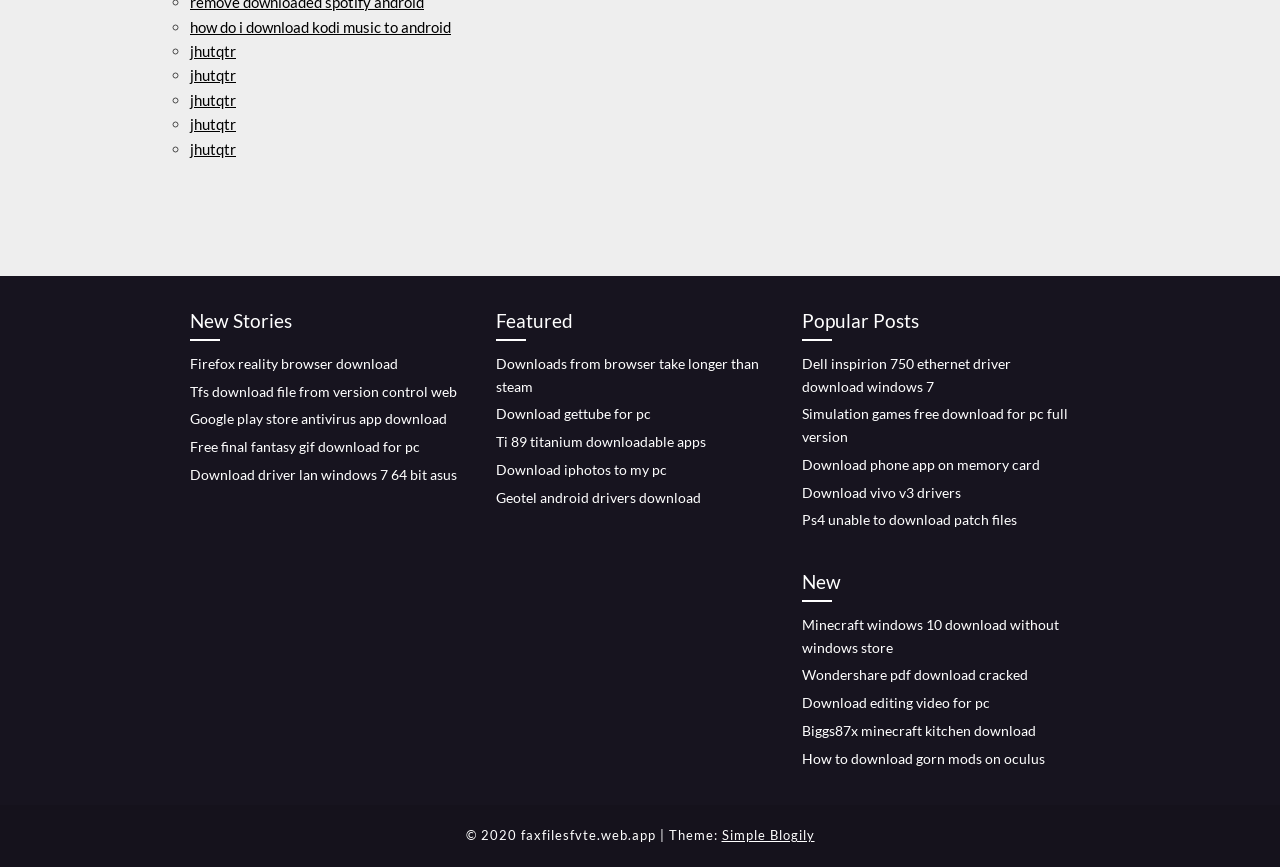What is the category of the links under 'New Stories'?
Please use the visual content to give a single word or phrase answer.

downloads